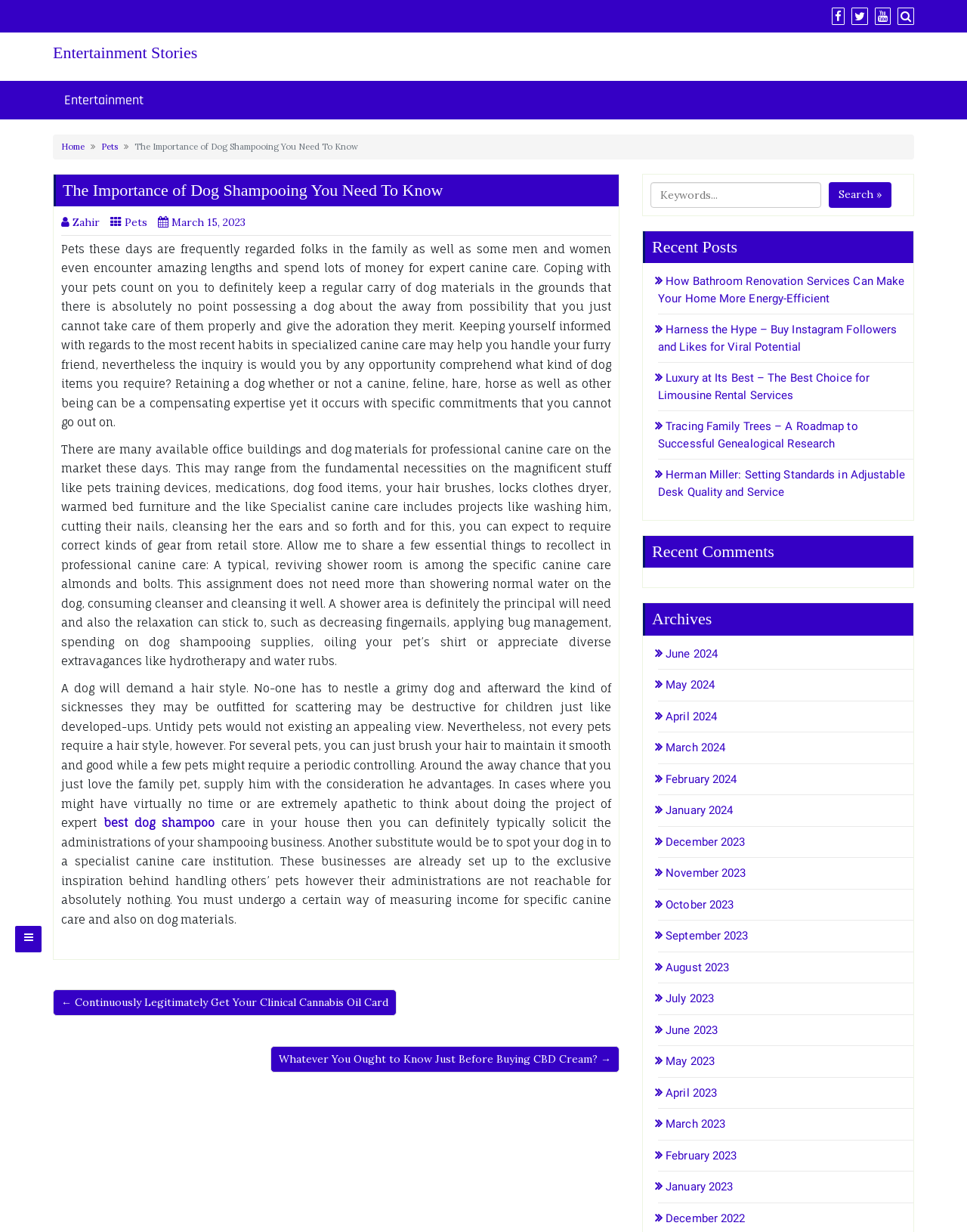Determine the bounding box coordinates of the clickable region to execute the instruction: "Search for keywords". The coordinates should be four float numbers between 0 and 1, denoted as [left, top, right, bottom].

[0.2, 0.341, 0.8, 0.422]